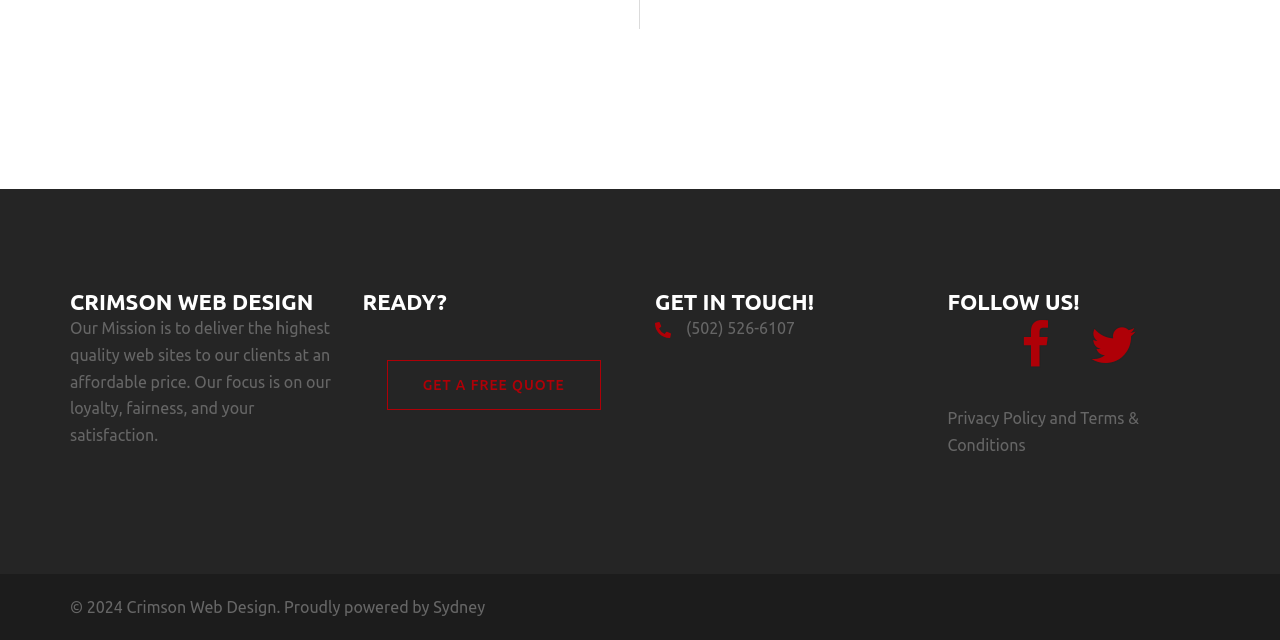Respond to the question with just a single word or phrase: 
What social media platforms can I follow Crimson Web Design on?

Facebook and Twitter